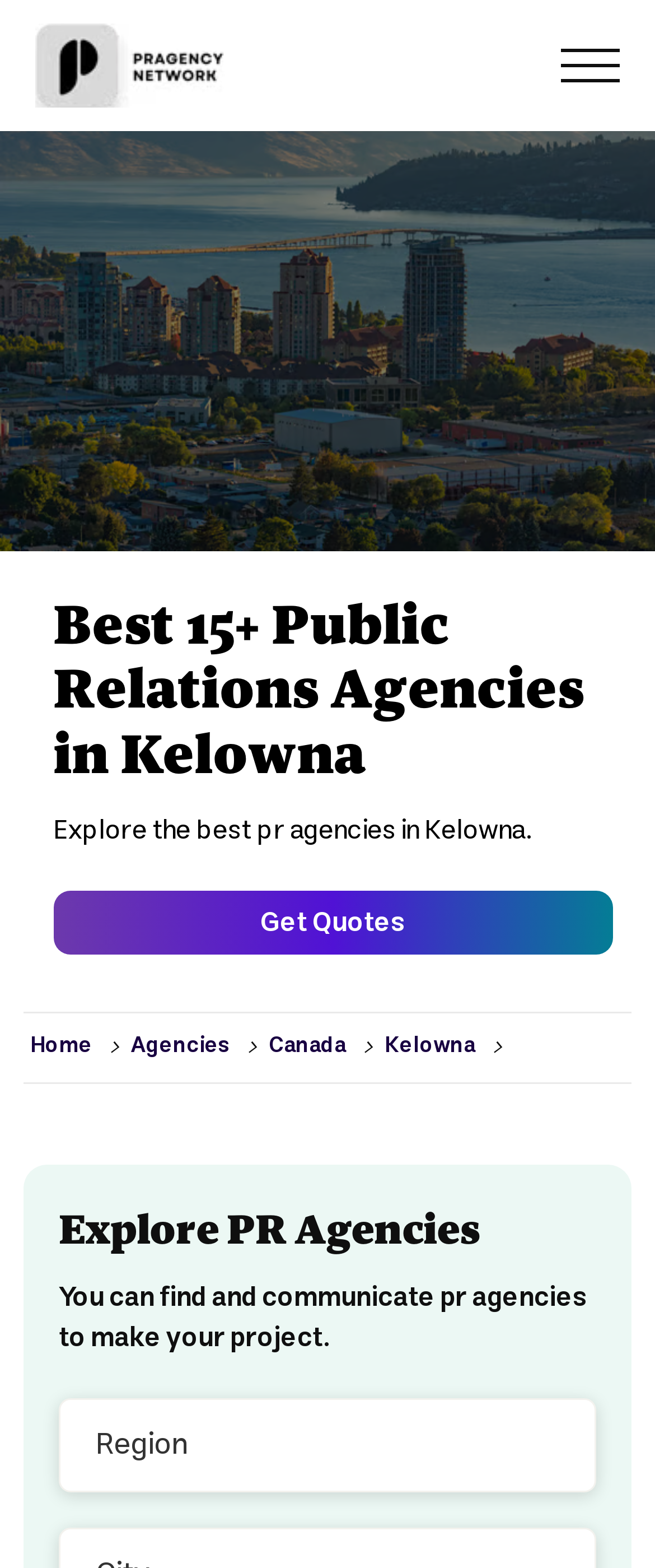Please identify the webpage's heading and generate its text content.

Best 15+ Public Relations Agencies in Kelowna